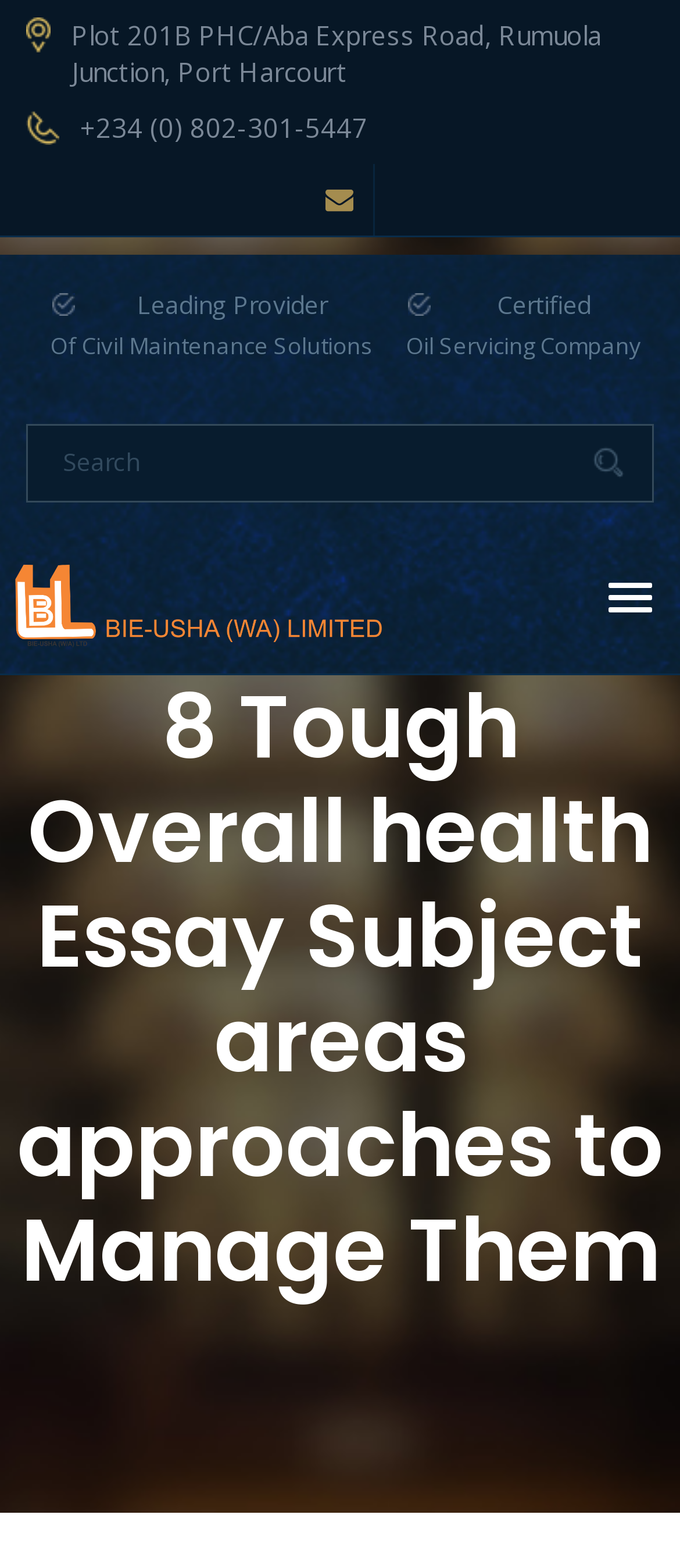Please examine the image and provide a detailed answer to the question: What is the company's phone number?

I found the phone number by looking at the static text elements on the webpage, specifically the one with the bounding box coordinates [0.118, 0.07, 0.541, 0.092]. This element contains the phone number +234 (0) 802-301-5447.